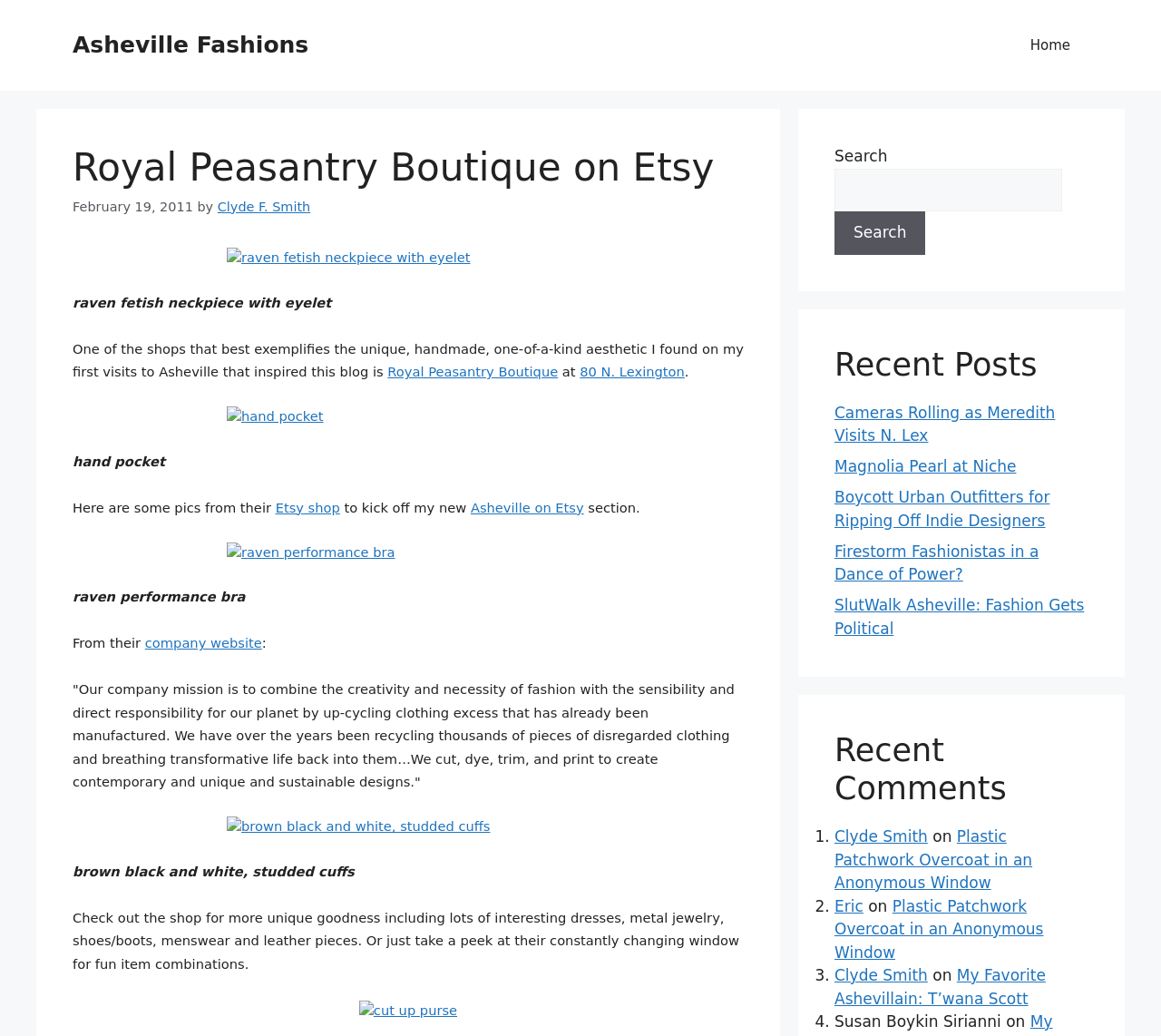What is the primary material used in the 'raven fetish neckpiece with eyelet'?
Provide an in-depth and detailed answer to the question.

The webpage does not explicitly mention the material used in the 'raven fetish neckpiece with eyelet', although it does provide an image of the item.